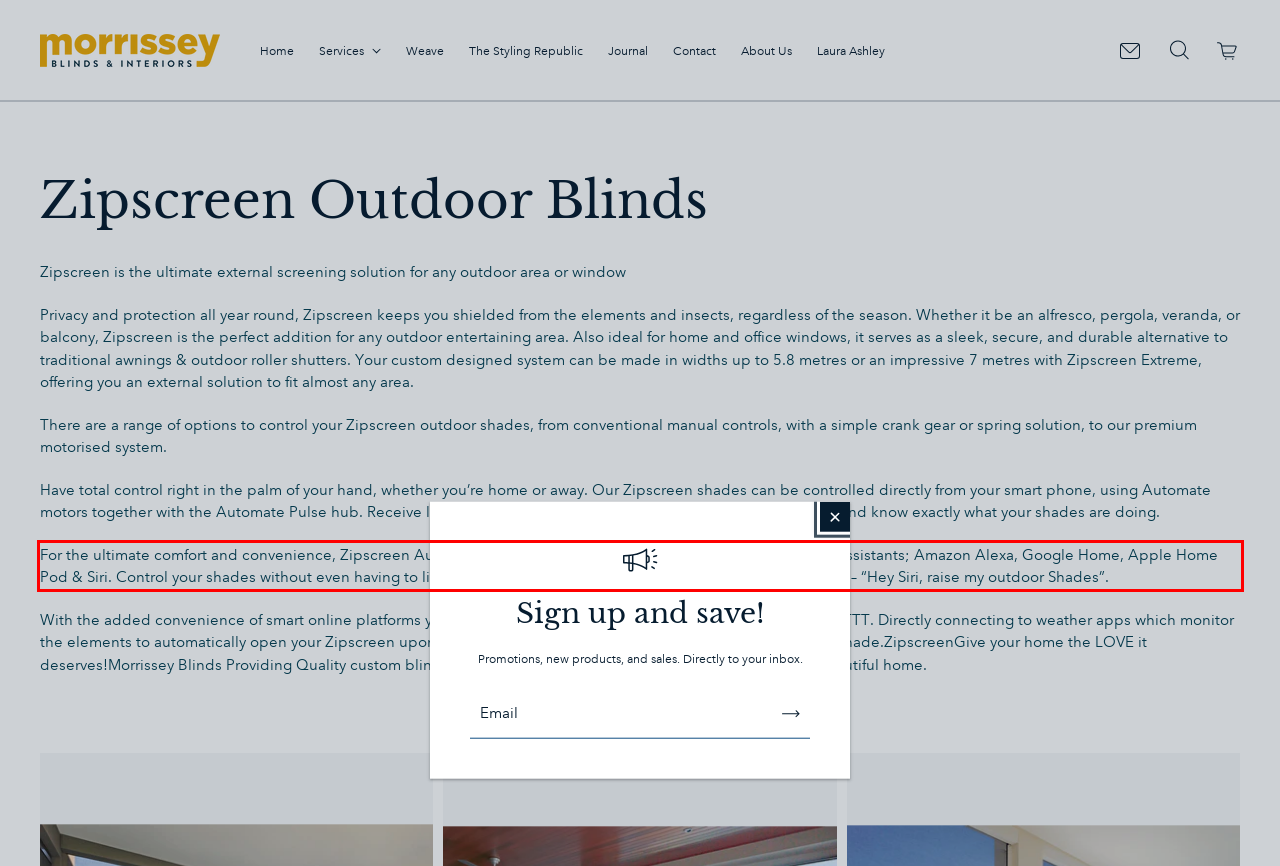View the screenshot of the webpage and identify the UI element surrounded by a red bounding box. Extract the text contained within this red bounding box.

For the ultimate comfort and convenience, Zipscreen Automate Shades are compatible with popular voice control assistants; Amazon Alexa, Google Home, Apple Home Pod & Siri. Control your shades without even having to lift a finger, lower or raise them with a simple voice command – “Hey Siri, raise my outdoor Shades”.